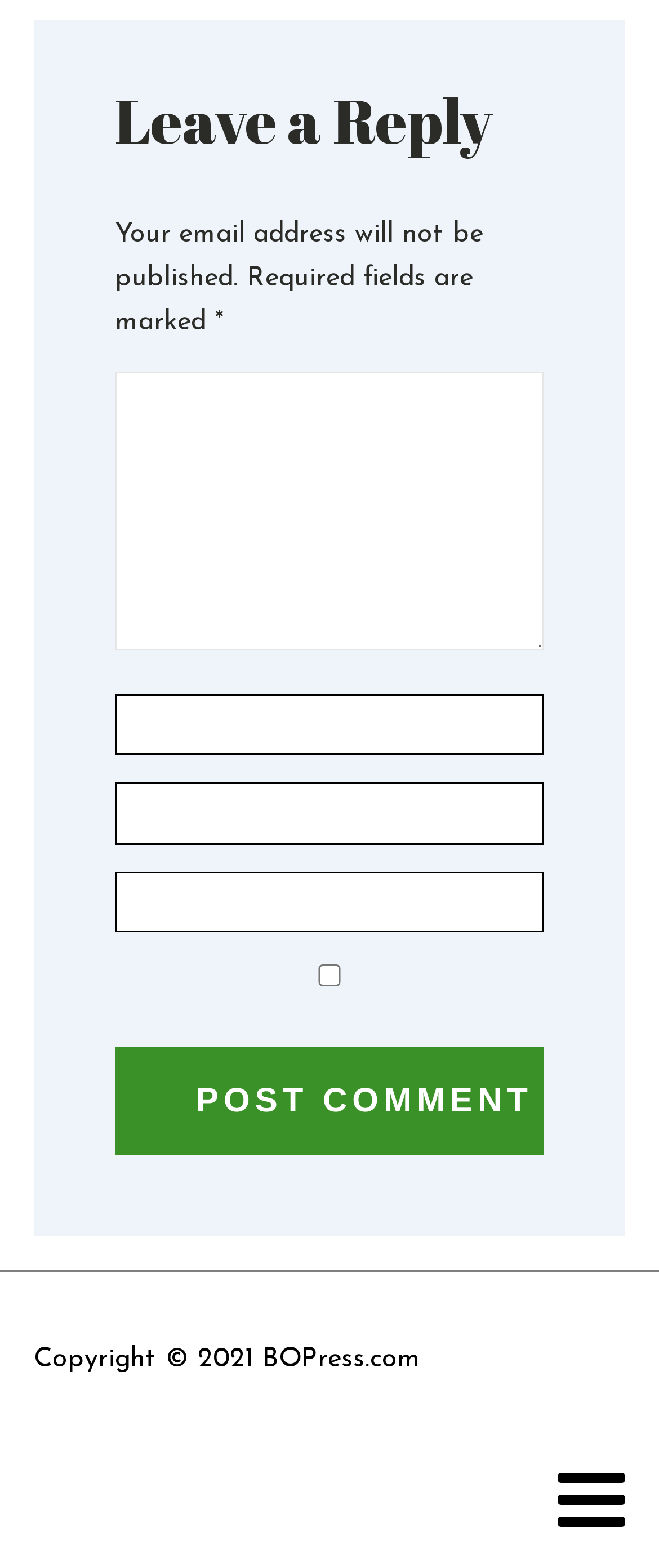Using the given element description, provide the bounding box coordinates (top-left x, top-left y, bottom-right x, bottom-right y) for the corresponding UI element in the screenshot: name="submit" value="Post Comment"

[0.174, 0.667, 0.826, 0.736]